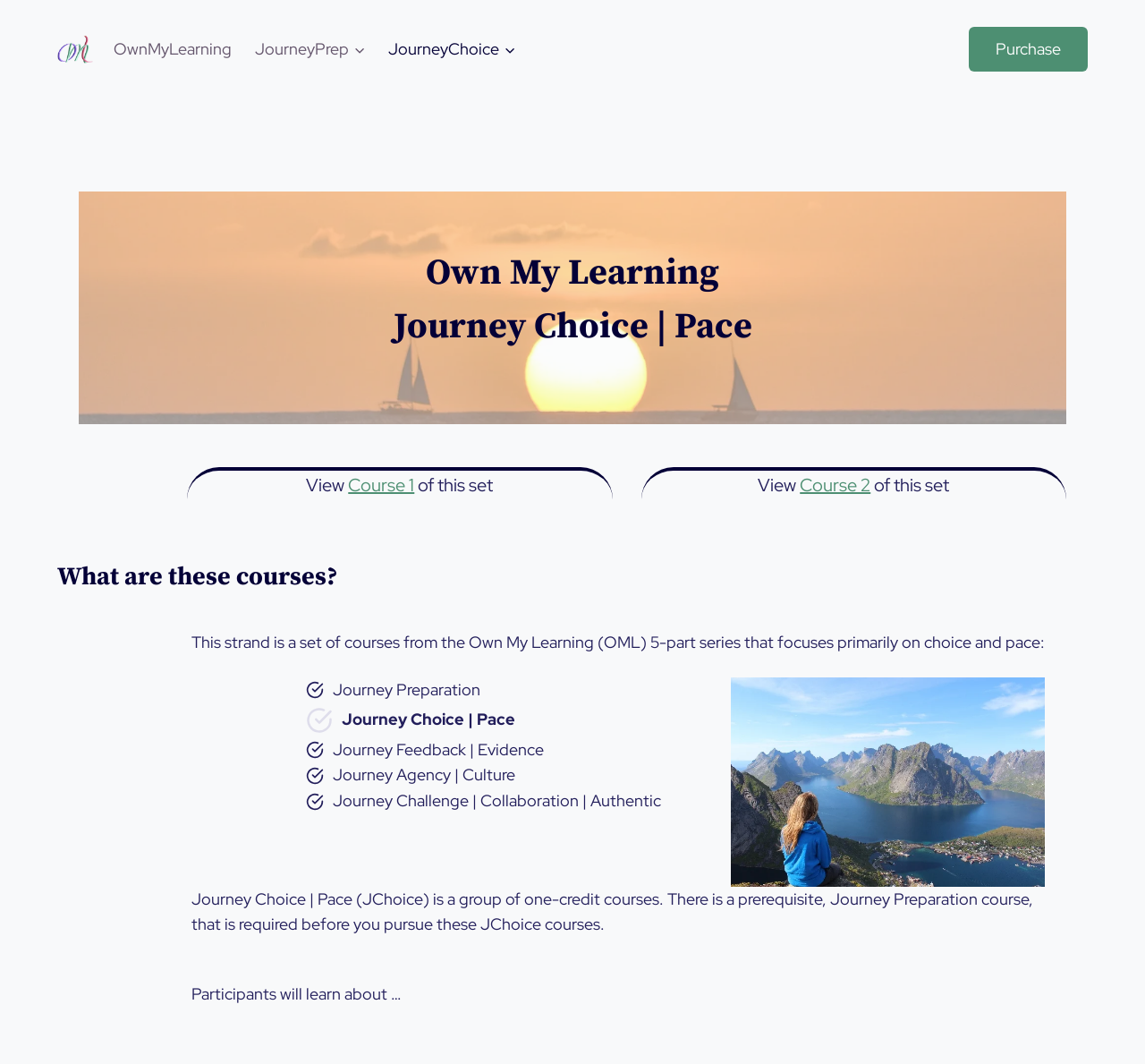Respond to the following question using a concise word or phrase: 
What is the prerequisite course for Journey Choice | Pace?

Journey Preparation